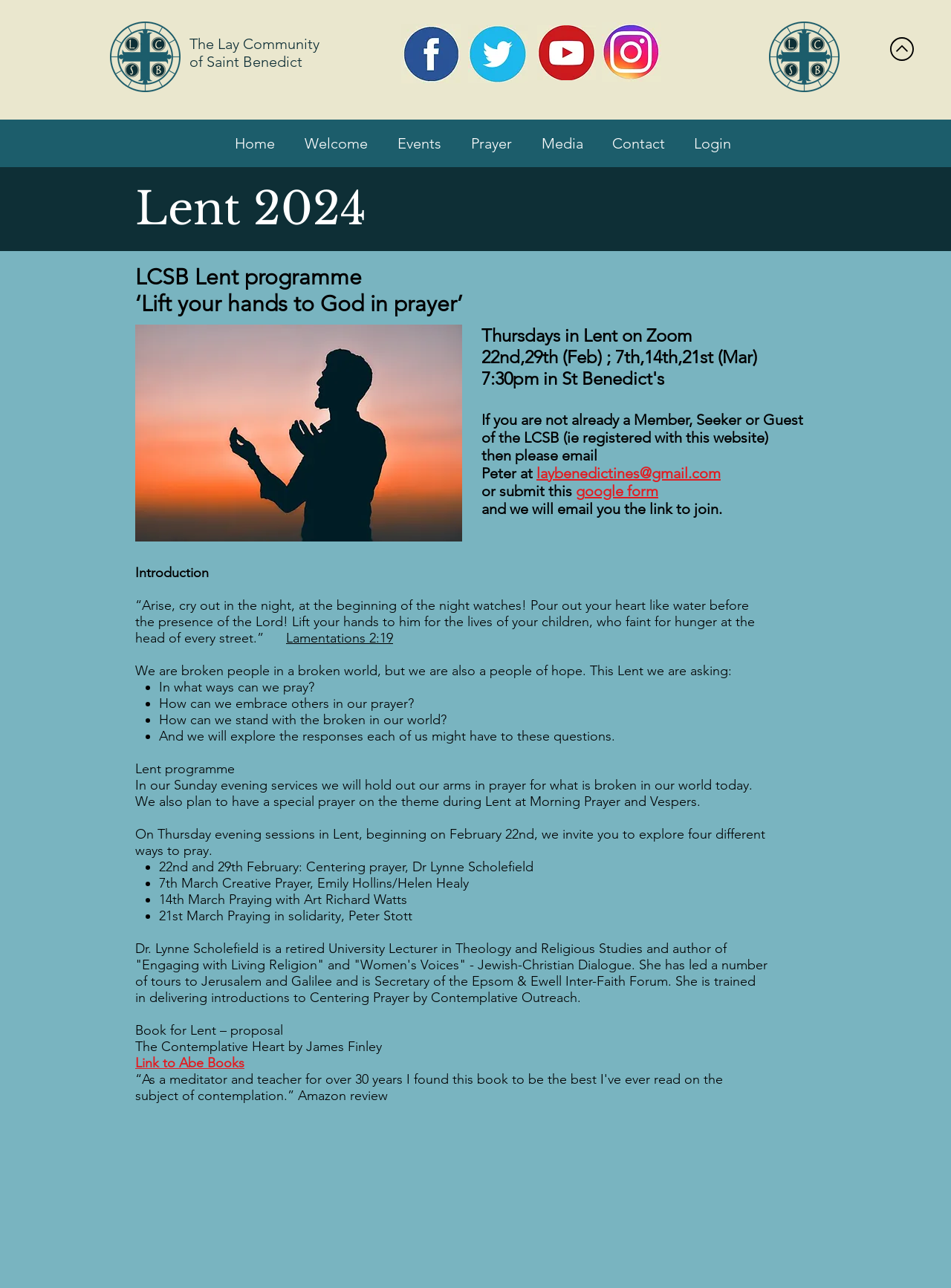Give a detailed account of the webpage's layout and content.

The webpage is about the Lay Community of Saint Benedict (LCSB) and its Lent 2024 program. At the top, there is a green logo and a link to "Meeting Spaces" on the left, and a heading that reads "The Lay Community of Saint Benedict" on the right. Below this, there are four social media links: Facebook, Twitter, YouTube, and Instagram, each with its respective logo.

On the left side of the page, there is a navigation menu with links to "Home", "Welcome", "Events", "Prayer", "Media", "Contact", and "Login". Below this menu, there is a section with the title "Lent 2024" and a brief introduction to the program. There is also an image related to Lent 2024.

The main content of the page is divided into several sections. The first section discusses the theme of Lent 2024, with a quote from Lamentations 2:19 and a brief reflection on the importance of prayer in a broken world. The second section outlines the Lent program, which includes Thursday evening sessions on different ways to pray, such as centering prayer, creative prayer, praying with art, and praying in solidarity.

Each of these sessions is described in more detail, with information about the leaders and the topics they will cover. There is also a section on a proposed book for Lent, "The Contemplative Heart" by James Finley, with a link to purchase it on Abe Books.

At the bottom of the page, there is an iframe displaying a PDF file, and a large background image of a hiking trail that spans the entire width of the page.